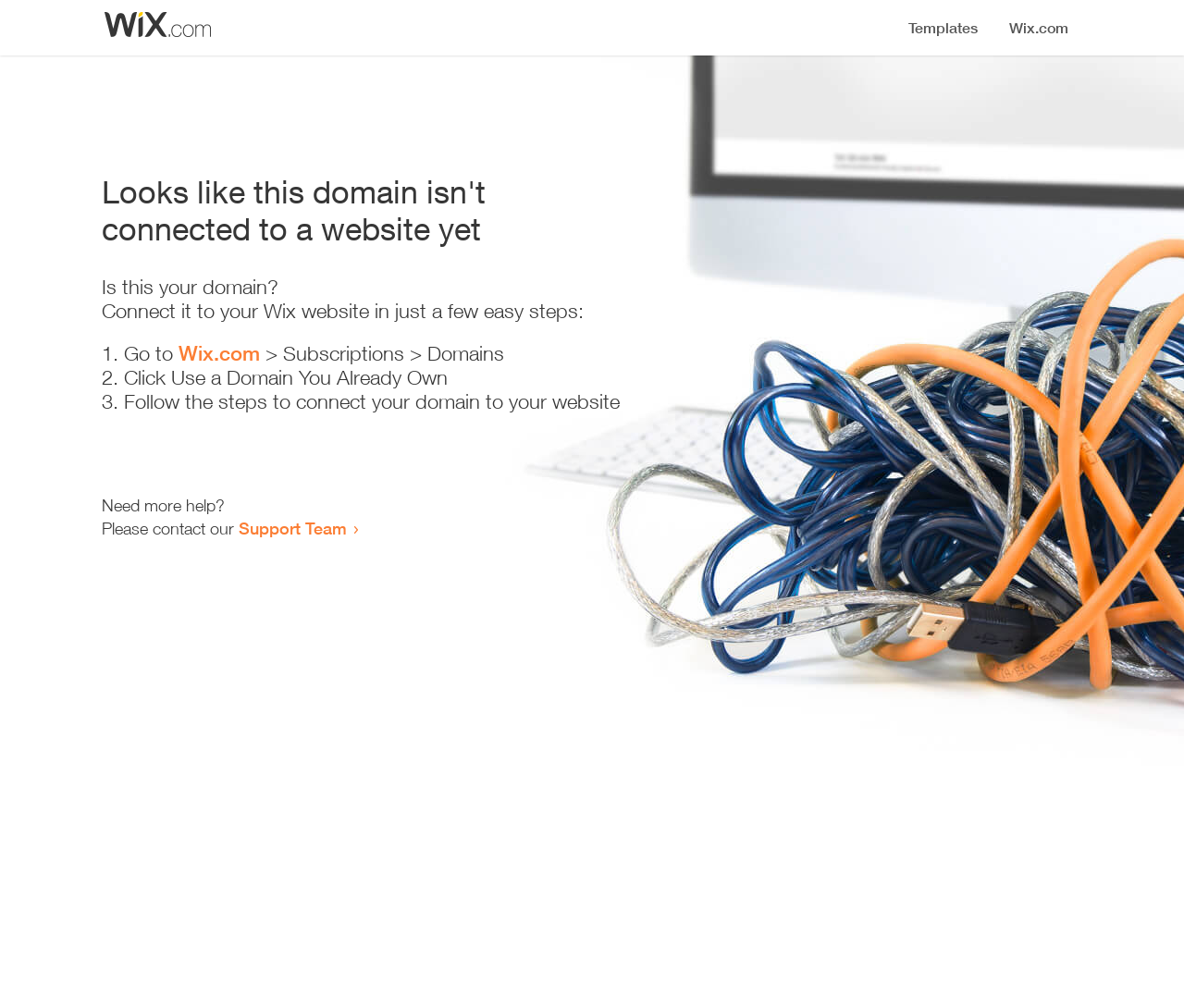From the image, can you give a detailed response to the question below:
How many steps are required to connect the domain?

According to the instructions provided, there are three steps required to connect the domain: Go to Wix.com, Click 'Use a Domain You Already Own', and Follow the steps to connect the domain to the website.